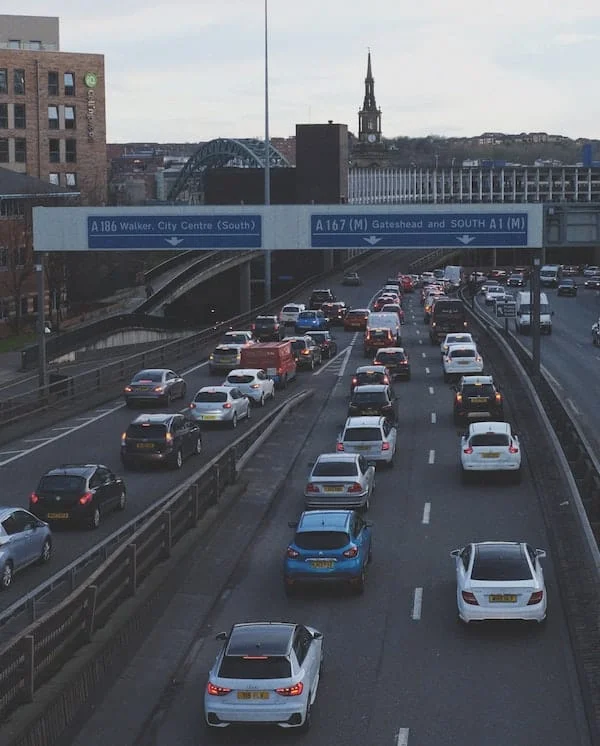What type of structure is visible in the background?
Give a detailed and exhaustive answer to the question.

In the background of the image, notable structures are visible, possibly a historical building with a spire, which contributes to the urban landscape and emphasizes the intersection of modern transportation and city life.